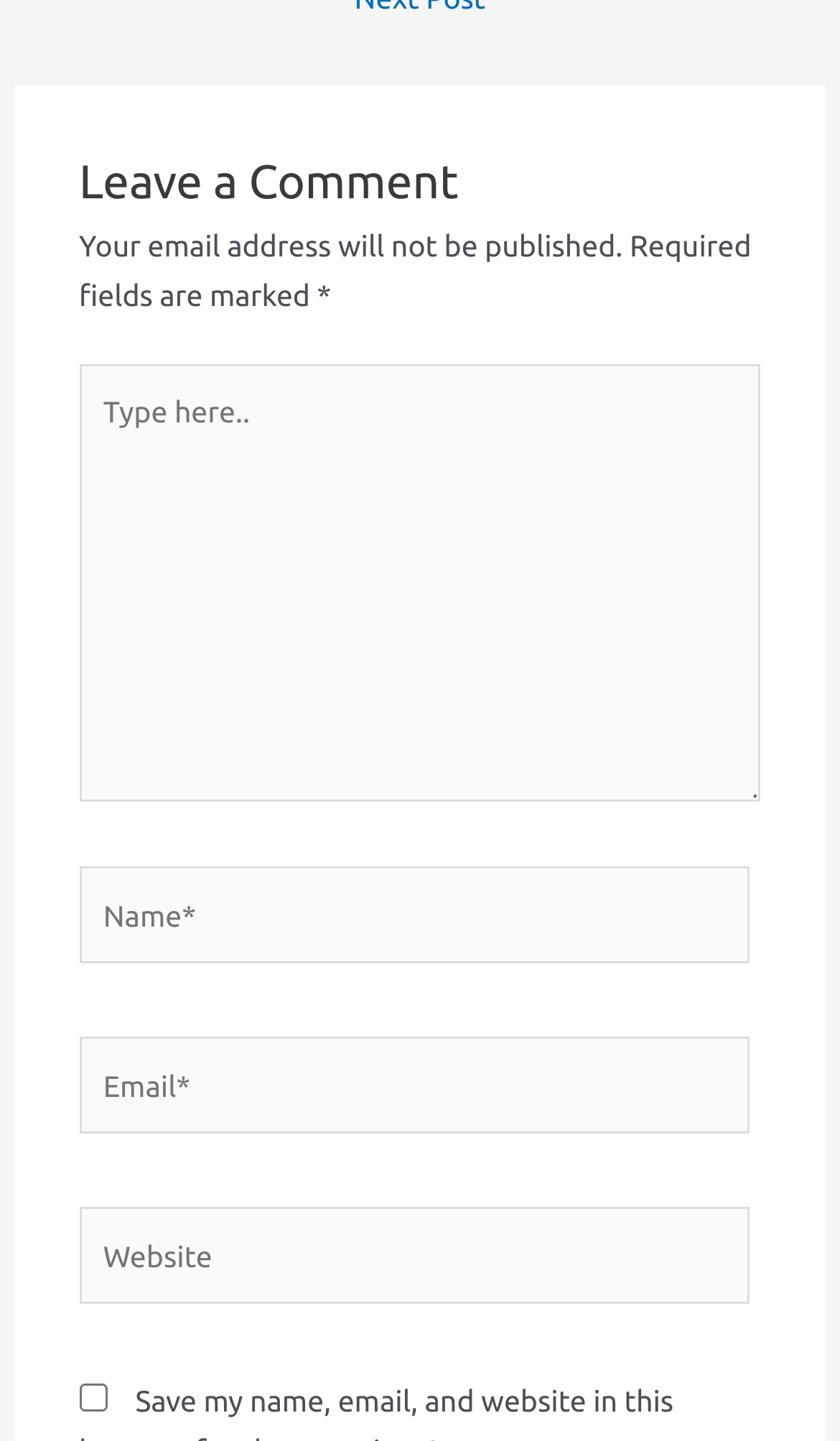Using the webpage screenshot, locate the HTML element that fits the following description and provide its bounding box: "parent_node: Email* name="email" placeholder="Email*"".

[0.094, 0.72, 0.893, 0.787]